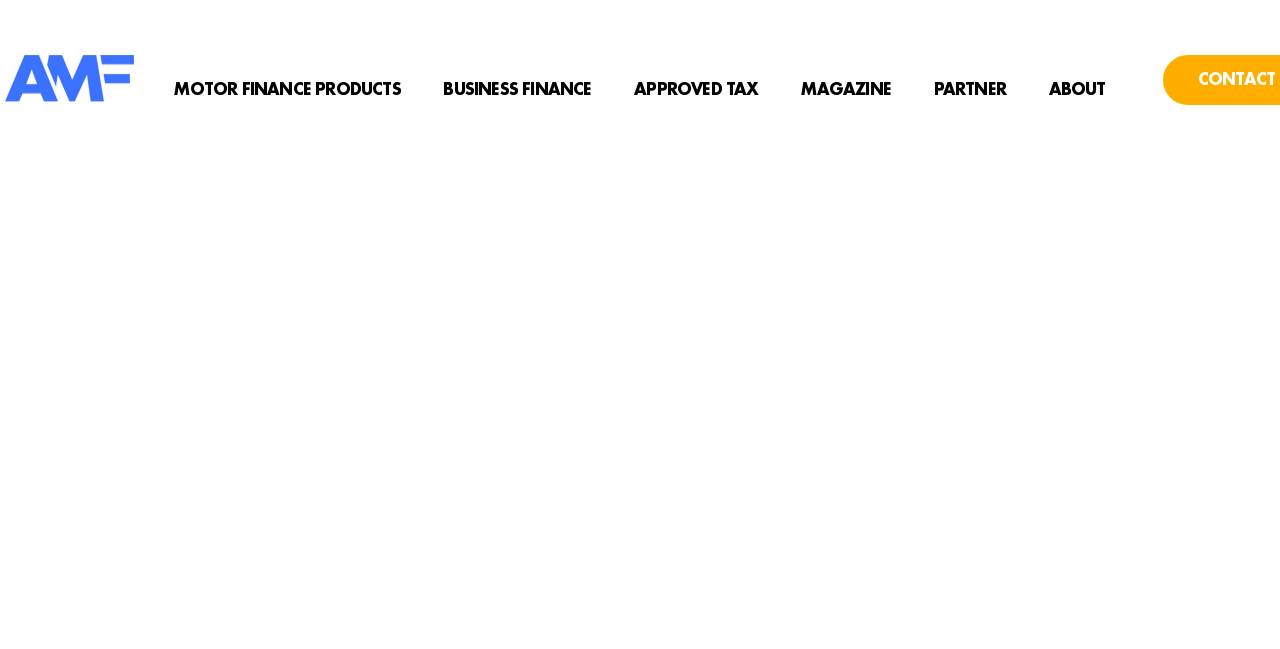Identify and provide the bounding box coordinates of the UI element described: "PARTNER". The coordinates should be formatted as [left, top, right, bottom], with each number being a float between 0 and 1.

[0.713, 0.109, 0.803, 0.169]